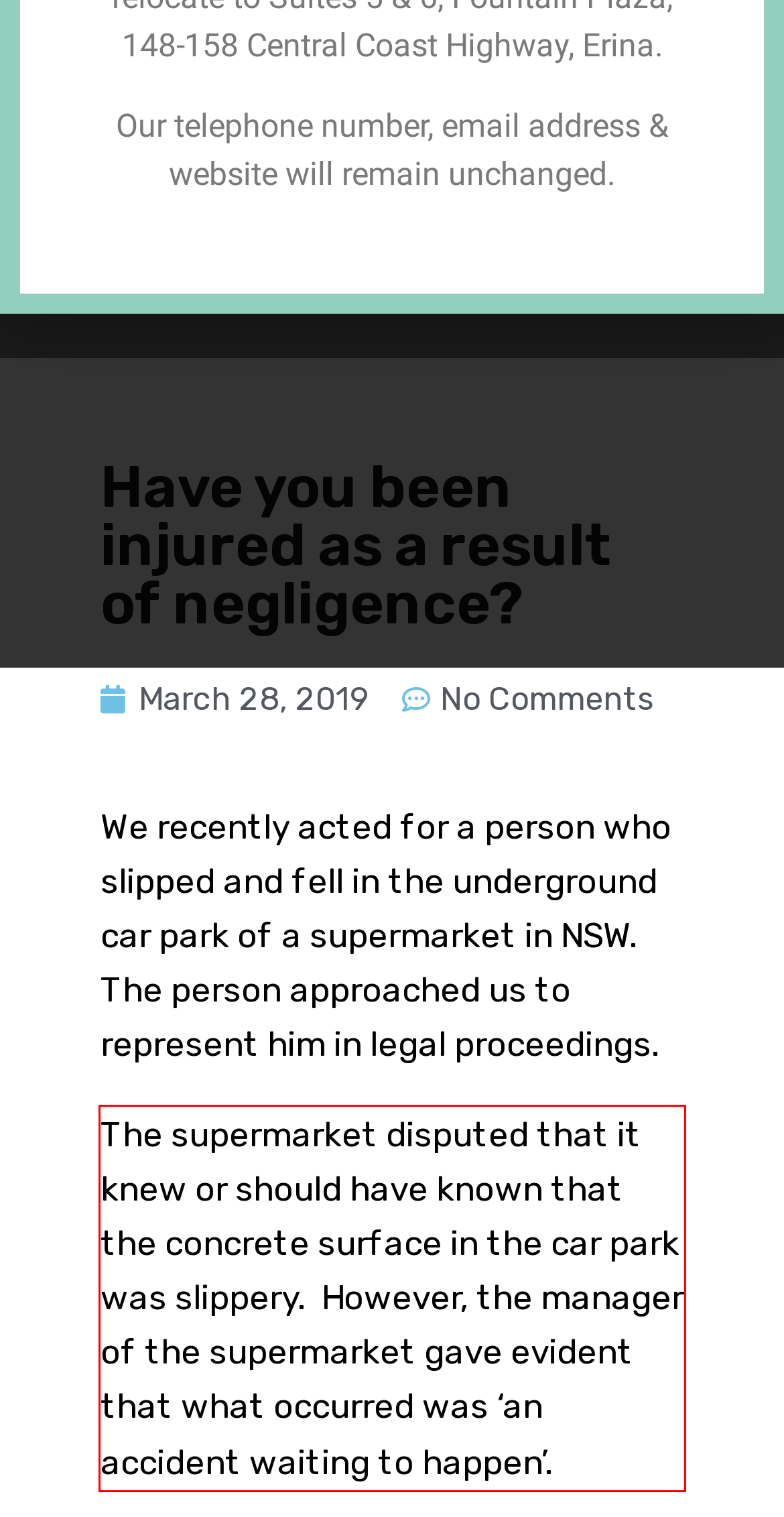Within the provided webpage screenshot, find the red rectangle bounding box and perform OCR to obtain the text content.

The supermarket disputed that it knew or should have known that the concrete surface in the car park was slippery. However, the manager of the supermarket gave evident that what occurred was ‘an accident waiting to happen’.